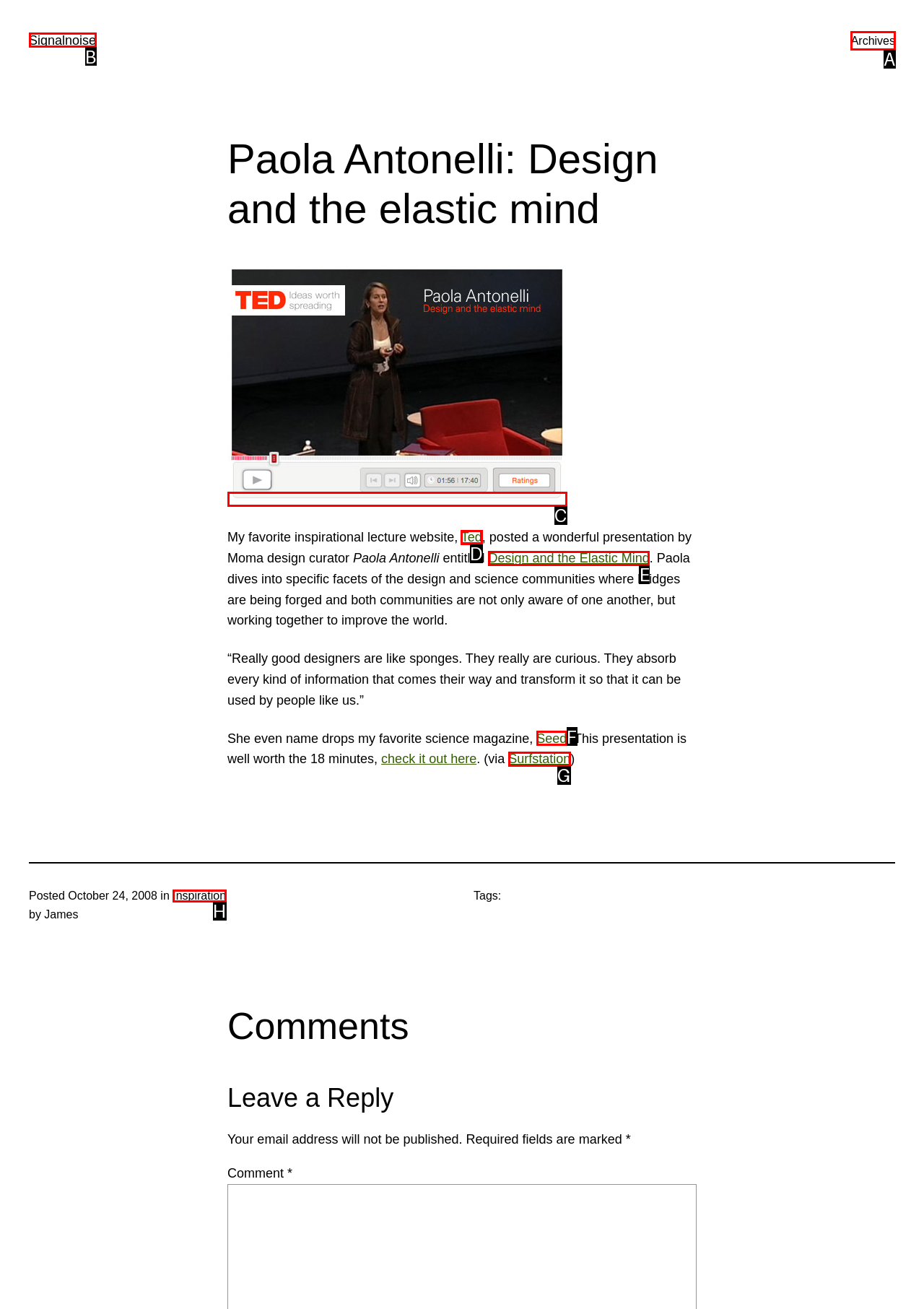Find the appropriate UI element to complete the task: Visit the Ted website. Indicate your choice by providing the letter of the element.

D